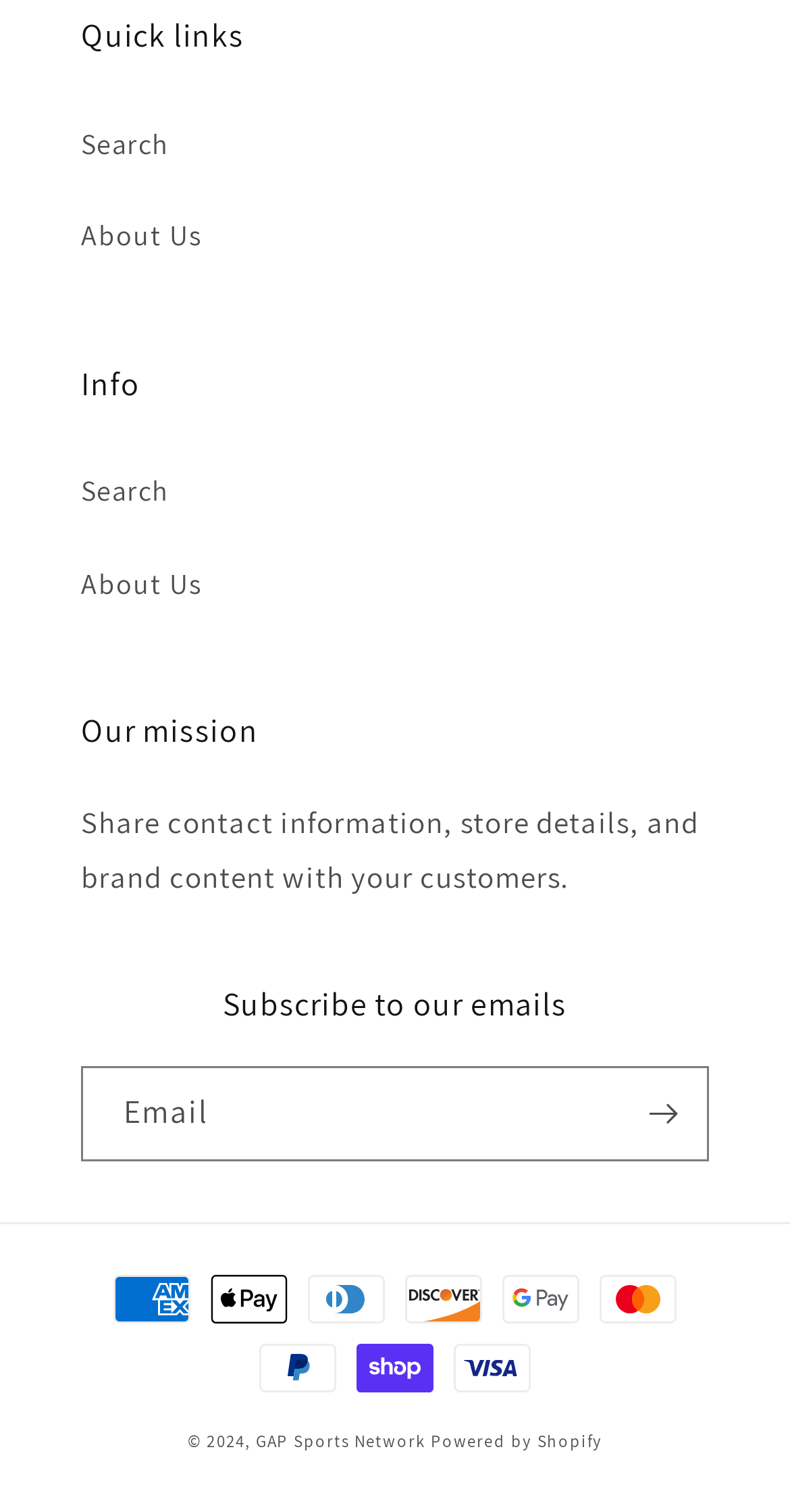Given the following UI element description: "Search", find the bounding box coordinates in the webpage screenshot.

[0.103, 0.066, 0.897, 0.126]